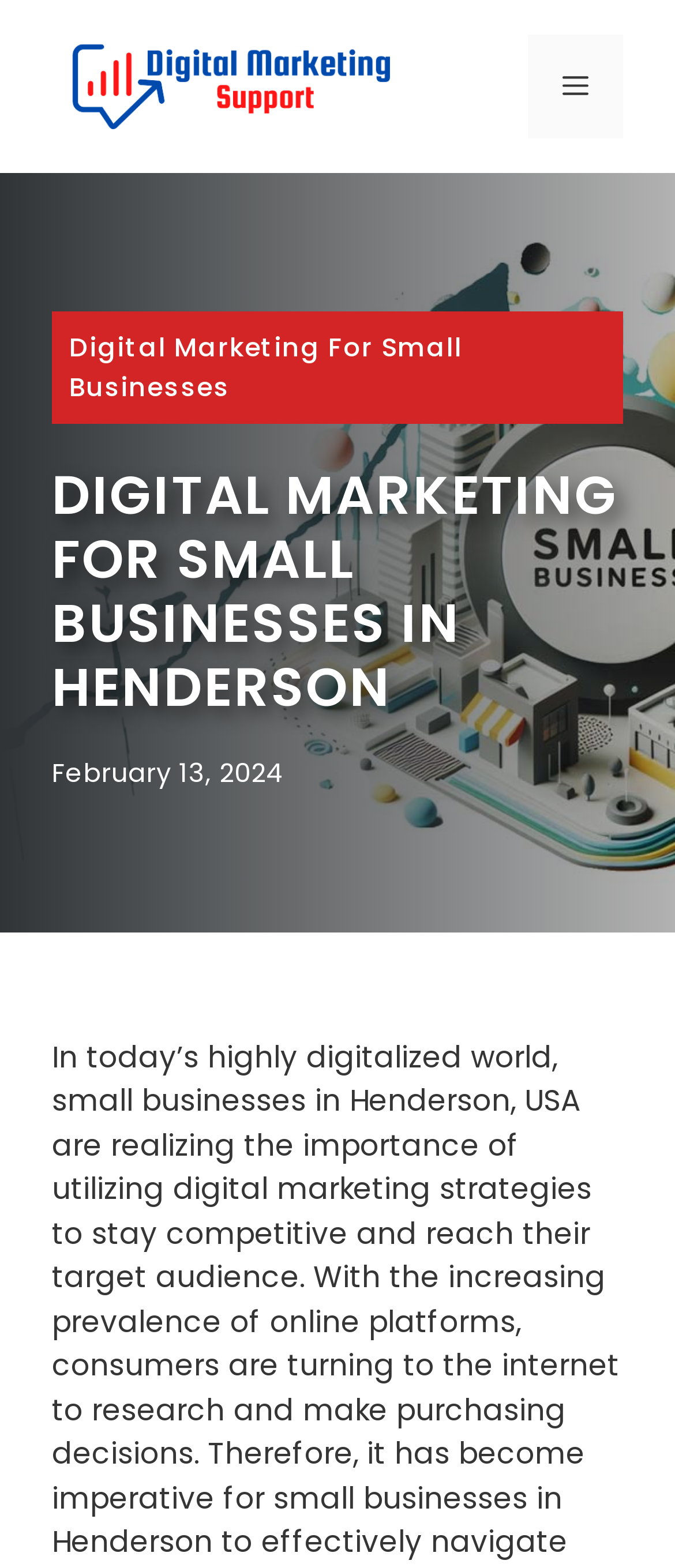Summarize the webpage in an elaborate manner.

The webpage is about digital marketing for small businesses in Henderson, USA. At the top, there is a banner that spans the entire width of the page, containing a link to "Digital Marketing Support" with an accompanying image. To the right of the banner, there is a navigation menu toggle button labeled "MENU" that, when expanded, controls a slide-out menu.

Below the banner, there is a prominent link to "Digital Marketing For Small Businesses" situated near the top-left corner of the page. Adjacent to this link, there is a large heading that reads "DIGITAL MARKETING FOR SMALL BUSINESSES IN HENDERSON", which occupies a significant portion of the page's width.

Further down, there is a time element displaying the date "February 13, 2024", positioned near the top-left corner of the page.